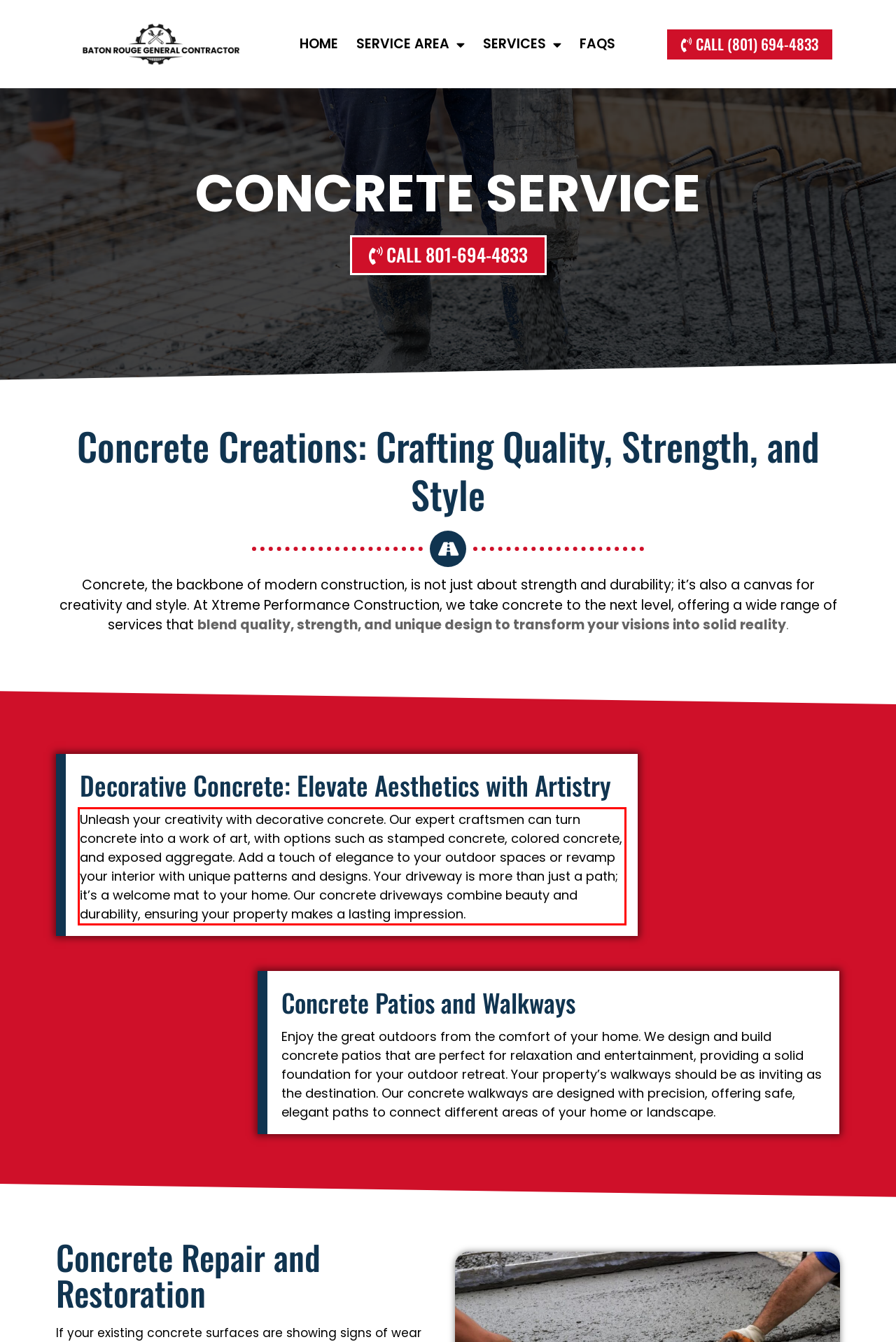With the given screenshot of a webpage, locate the red rectangle bounding box and extract the text content using OCR.

Unleash your creativity with decorative concrete. Our expert craftsmen can turn concrete into a work of art, with options such as stamped concrete, colored concrete, and exposed aggregate. Add a touch of elegance to your outdoor spaces or revamp your interior with unique patterns and designs. Your driveway is more than just a path; it’s a welcome mat to your home. Our concrete driveways combine beauty and durability, ensuring your property makes a lasting impression.